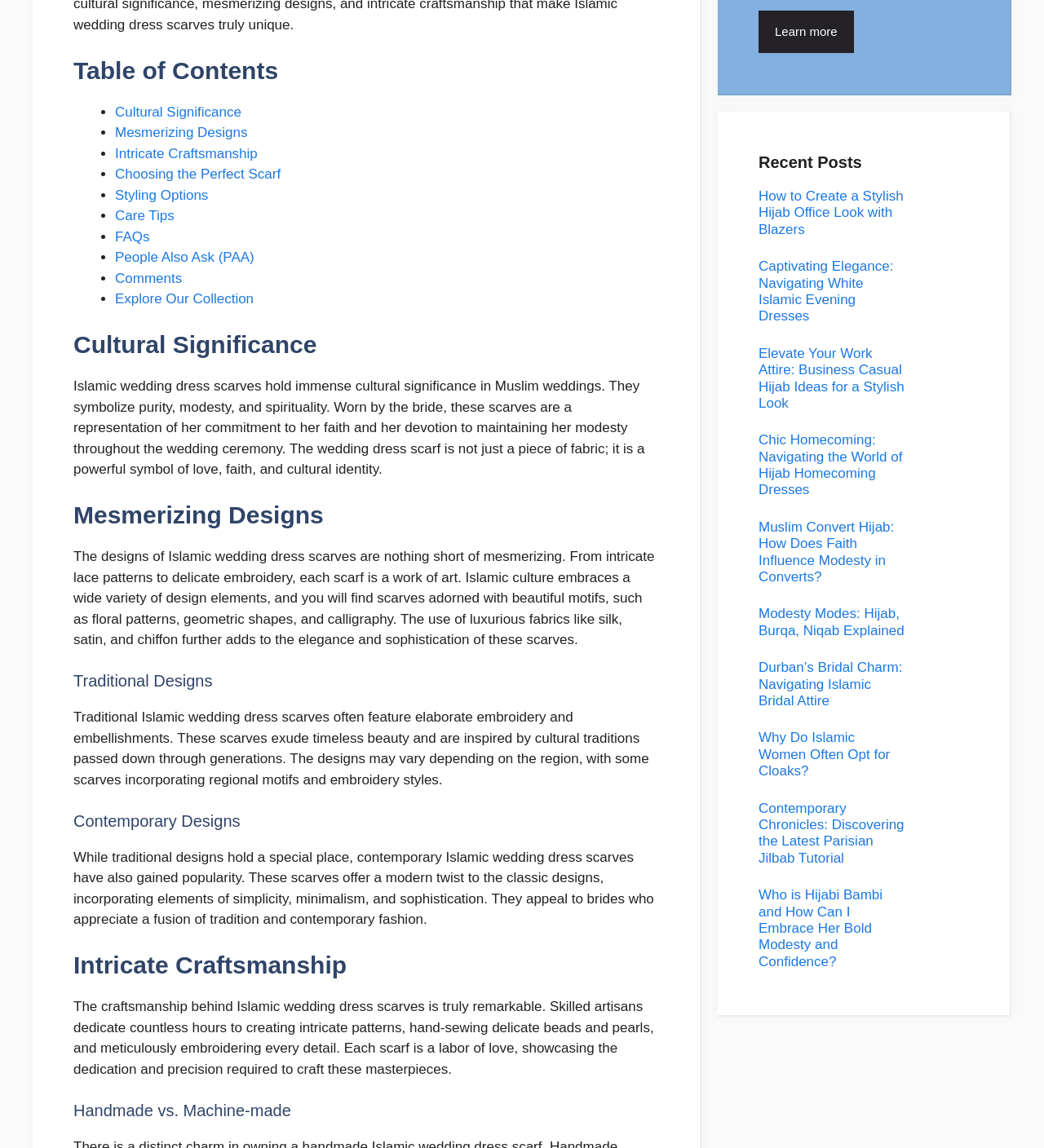Given the webpage screenshot and the description, determine the bounding box coordinates (top-left x, top-left y, bottom-right x, bottom-right y) that define the location of the UI element matching this description: People Also Ask (PAA)

[0.11, 0.218, 0.244, 0.231]